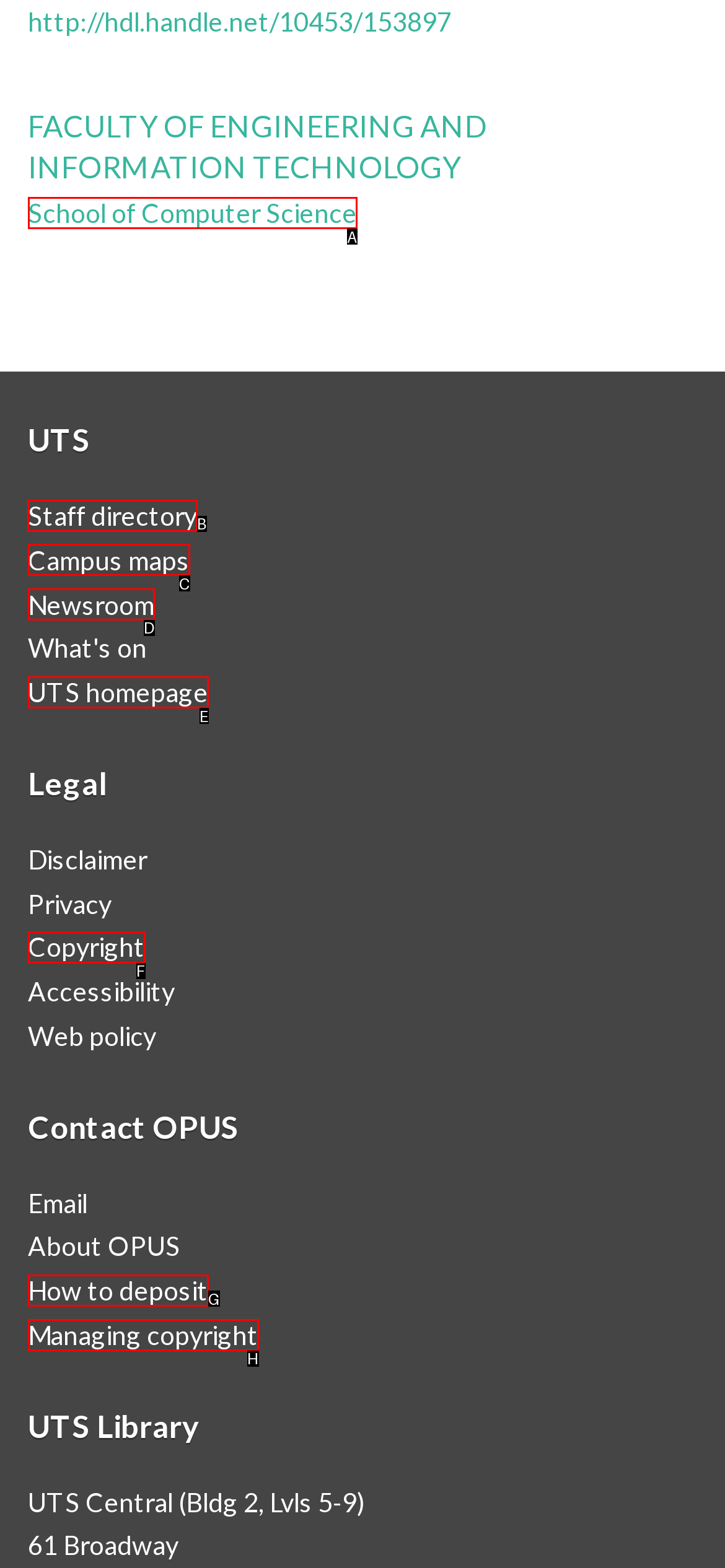Tell me the letter of the UI element to click in order to accomplish the following task: View the staff directory
Answer with the letter of the chosen option from the given choices directly.

B